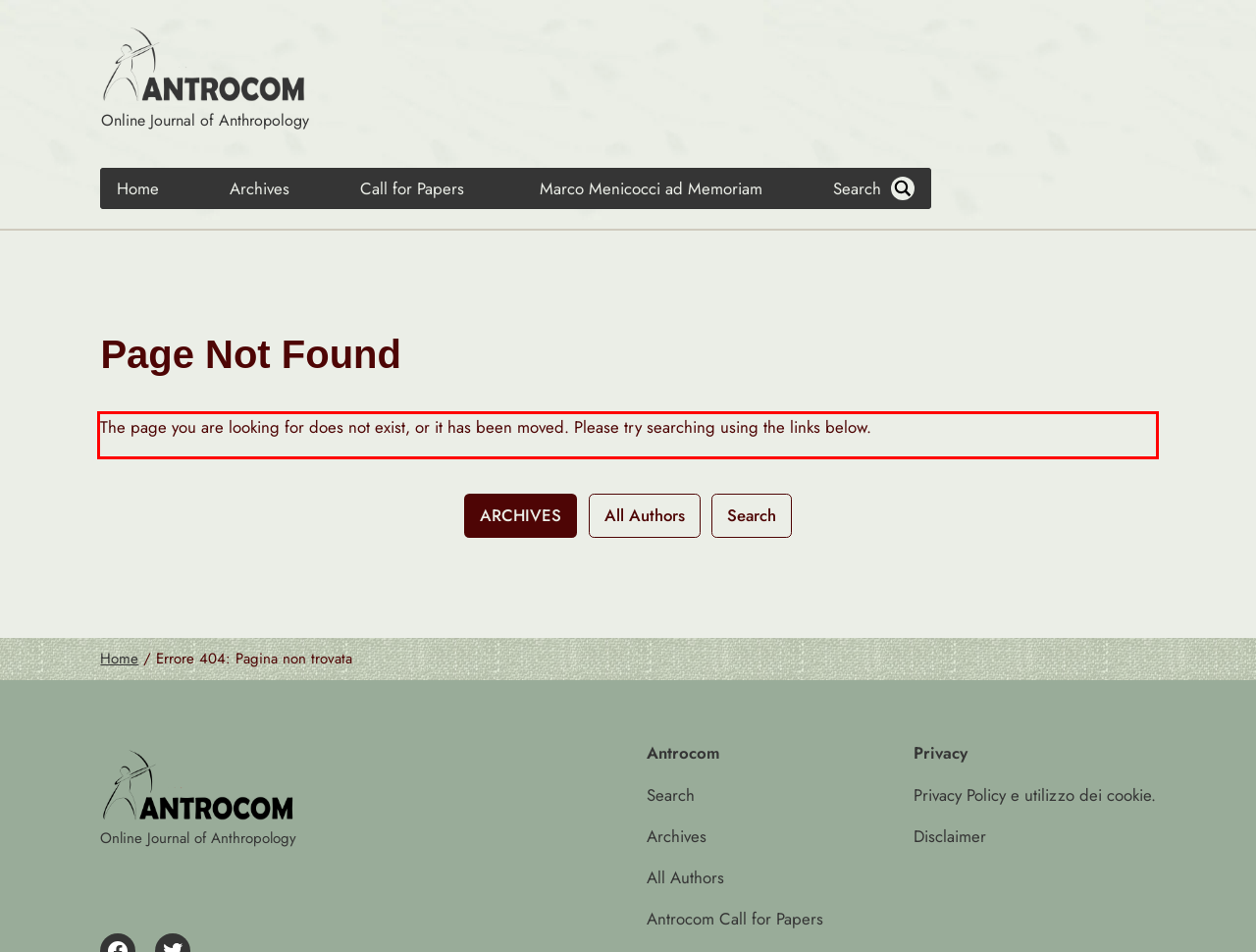From the provided screenshot, extract the text content that is enclosed within the red bounding box.

The page you are looking for does not exist, or it has been moved. Please try searching using the links below.